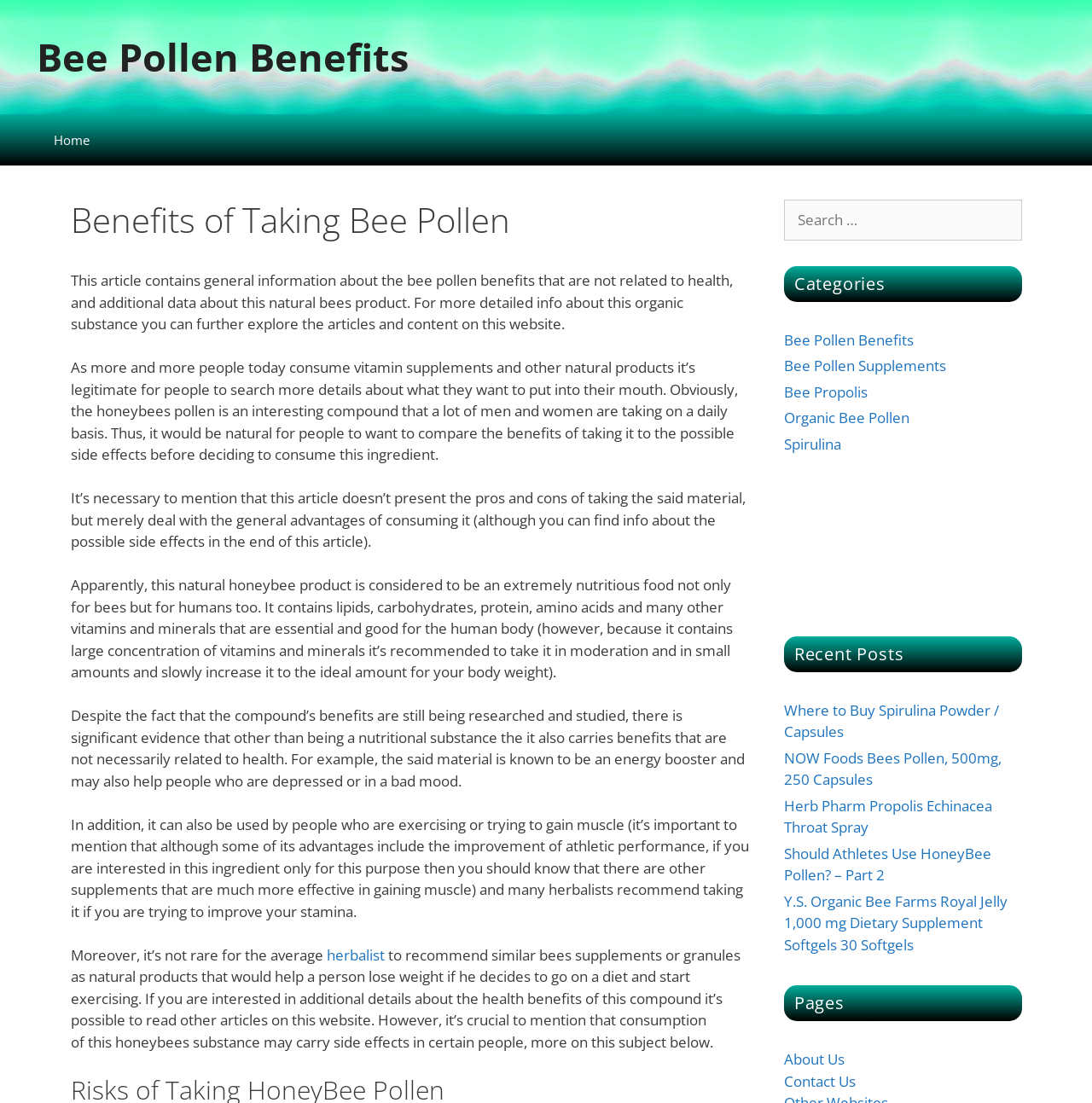Can you find the bounding box coordinates of the area I should click to execute the following instruction: "Click on the 'herbalist' link"?

[0.299, 0.857, 0.352, 0.874]